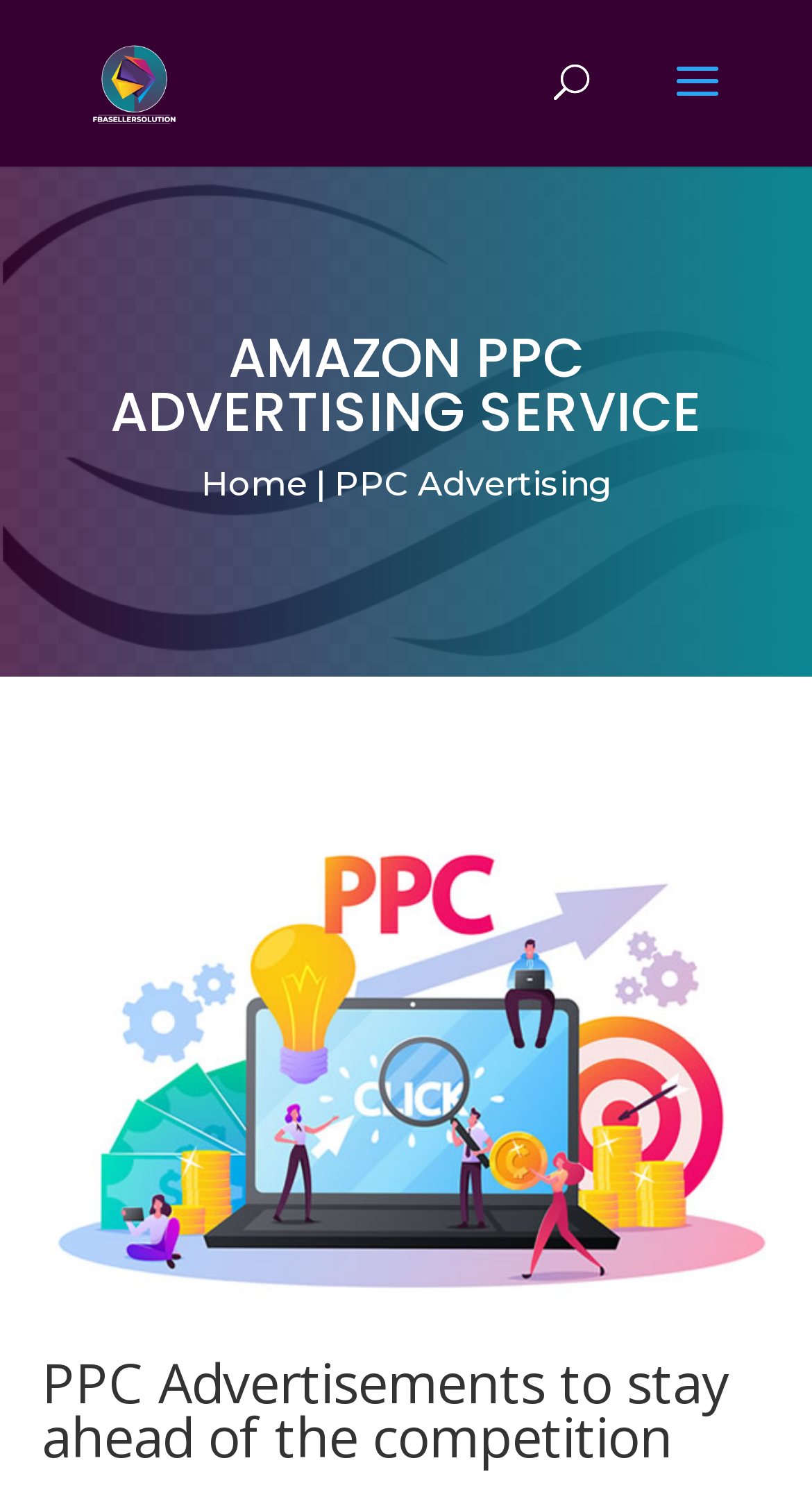Using the element description alt="FBA Seller Solution", predict the bounding box coordinates for the UI element. Provide the coordinates in (top-left x, top-left y, bottom-right x, bottom-right y) format with values ranging from 0 to 1.

[0.11, 0.041, 0.221, 0.067]